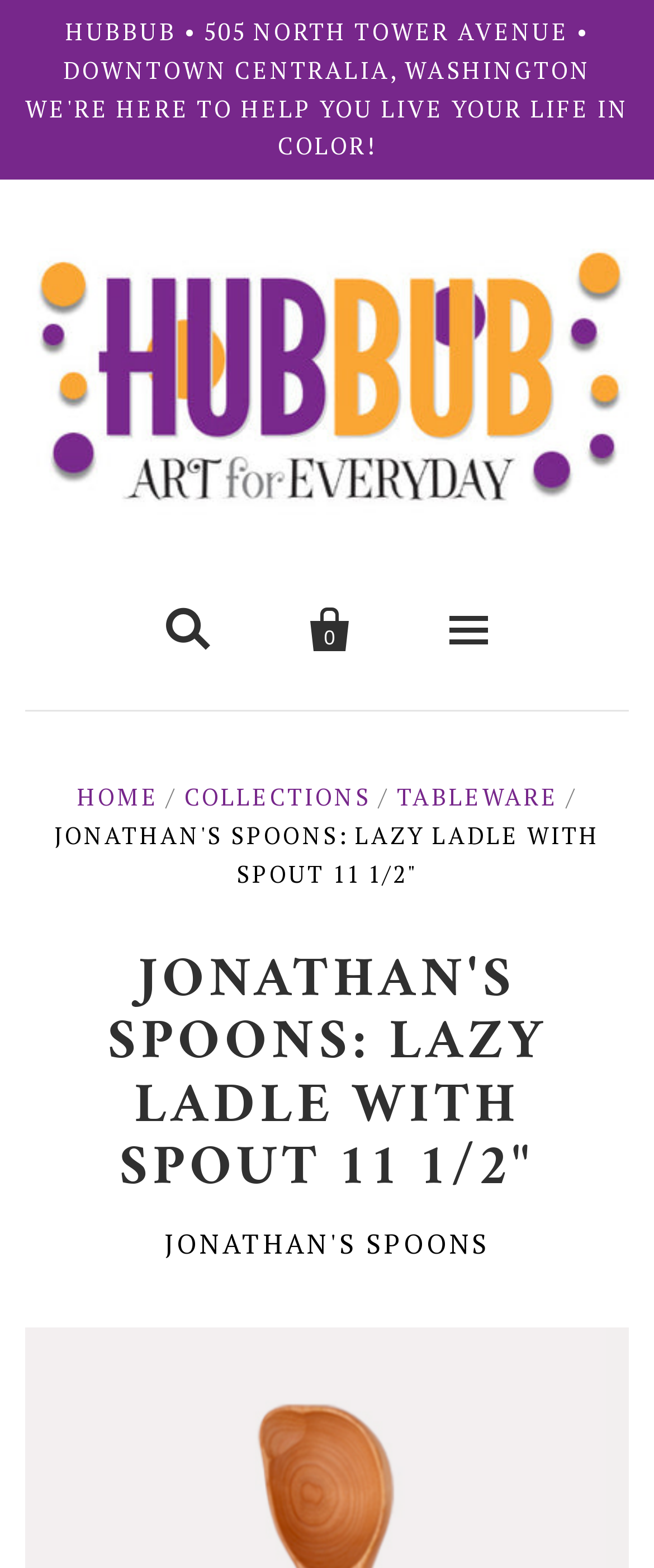Generate a comprehensive caption for the webpage you are viewing.

This webpage appears to be an e-commerce website, specifically a product page for a Lazy Ladle with Spout. At the top of the page, there is a navigation menu with links to various categories such as "About HUBBUB", "Shop", "Art to Wear", "Art to Give", "Art for Home", and "Fun & Games". Below the navigation menu, there is a header section with the website's logo, "HUBBUB", and a tagline "505 NORTH TOWER AVENUE • DOWNTOWN CENTRALIA, WASHINGTON".

The main content of the page is dedicated to the product, with a large heading "JONATHAN'S SPOONS: LAZY LADLE WITH SPOUT 11 1/2" and a brief description "The spout helps your sauce land in the right bowl -while it also fits the corner of the pan. This Lazy Ladle will make your day. Then when you're done". There is also an image of the product, although its exact position is not specified.

On the left side of the page, there are several links to related categories, such as "Bags & Wallets", "Footwear", "Accessories", and more. These links are organized into sections, with headings "Art to Wear", "Art to Give", and "Art for Home". On the right side of the page, there are links to other product categories, such as "Garden", "Glassware", and "Home Decor".

At the bottom of the page, there are links to "Contact Us", "Account", and "HOME", as well as a breadcrumb navigation menu with links to "HOME" and "COLLECTIONS".